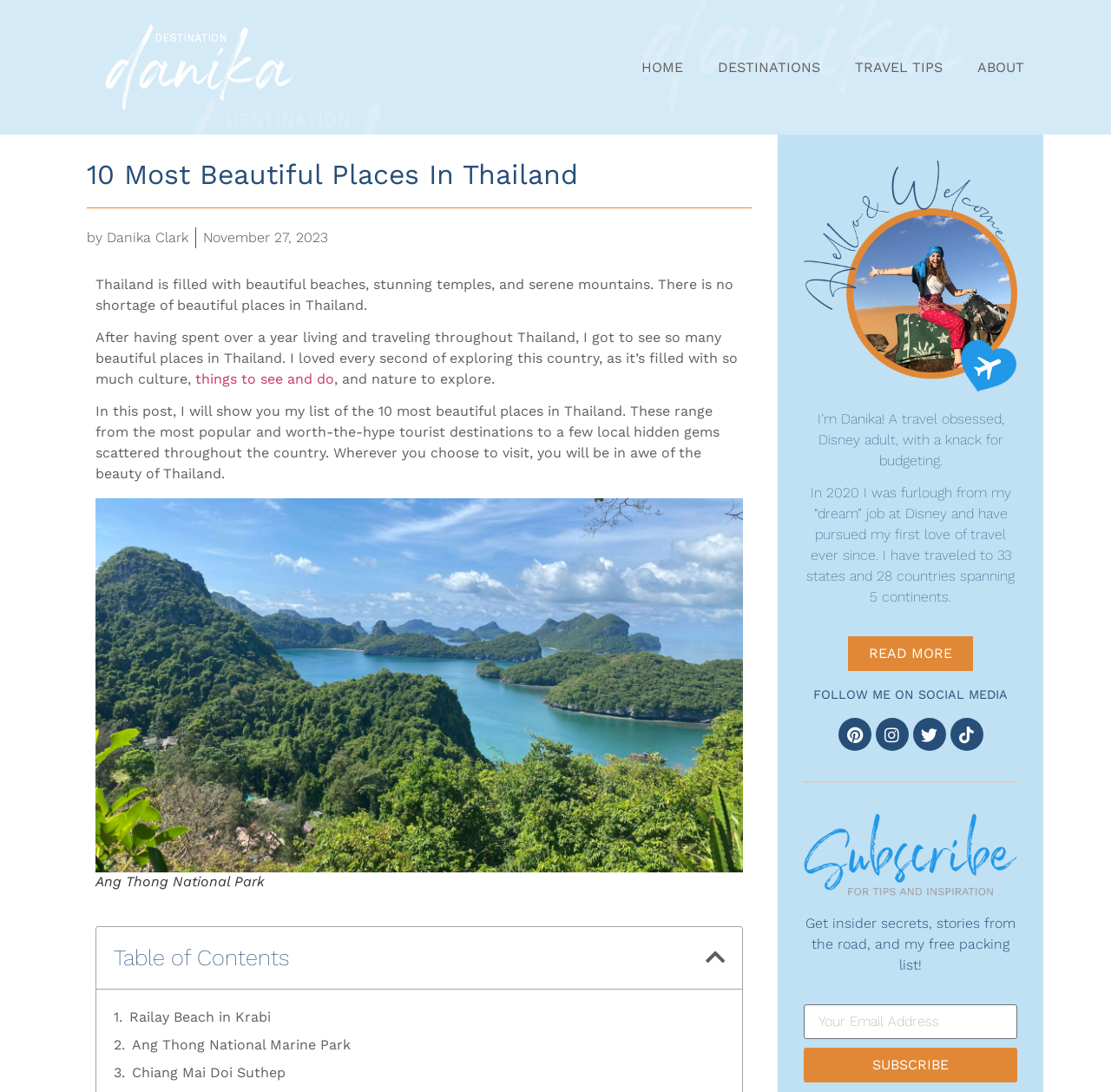Find the bounding box coordinates of the element to click in order to complete the given instruction: "Subscribe to the newsletter."

[0.724, 0.959, 0.915, 0.991]